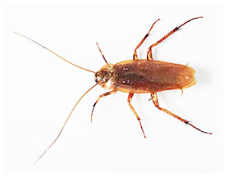How many legs does the cockroach have?
Please provide a comprehensive answer based on the information in the image.

The caption provides a close-up view of the cockroach, highlighting its six legs, which is a distinctive feature of the insect.